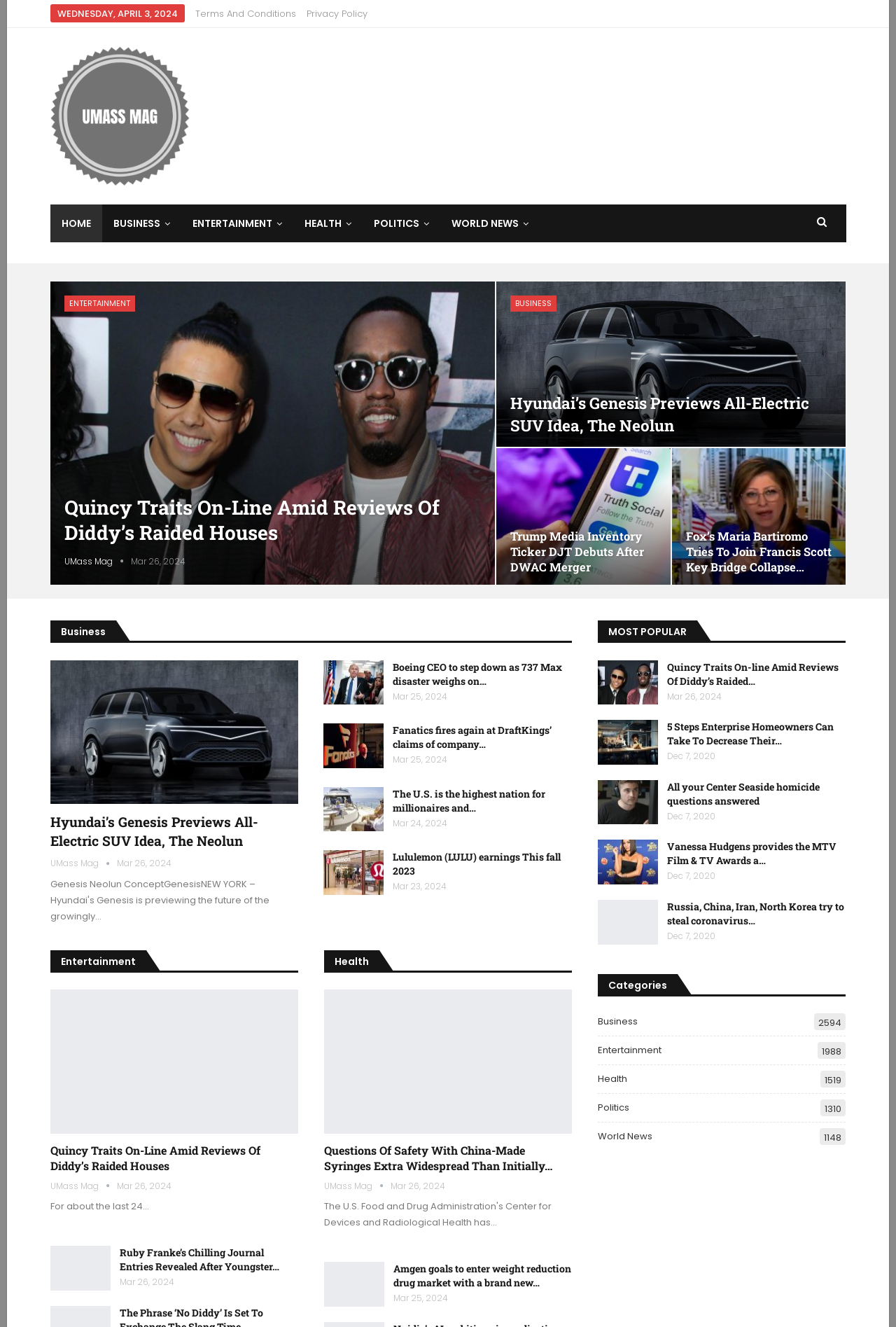Describe every aspect of the webpage comprehensively.

The webpage appears to be a news website, specifically the UMass Mag, with a focus on various topics such as business, entertainment, health, politics, and world news. 

At the top of the page, there is a date displayed as "WEDNESDAY, APRIL 3, 2024" and links to "Terms And Conditions" and "Privacy Policy" are located next to it. Below this, there is a layout table that contains several sections.

On the left side of the page, there is a navigation menu with links to different categories, including "HOME", "BUSINESS", "ENTERTAINMENT", "HEALTH", "POLITICS", and "WORLD NEWS". Each of these links has an icon next to it.

The main content of the page is divided into several articles, each with a heading, a link to the full article, and a timestamp indicating when it was published. The articles are categorized into different sections, including "Business", "Entertainment", and others. 

There are a total of 9 articles on the page, with 3 articles in the "Business" section, 2 articles in the "Entertainment" section, and 4 articles in other sections. Each article has a brief summary and a link to read more. The timestamps for the articles range from March 23, 2024, to March 26, 2024.

At the bottom of the page, there is another section with a heading "Entertainment" and an article with a link to read more.